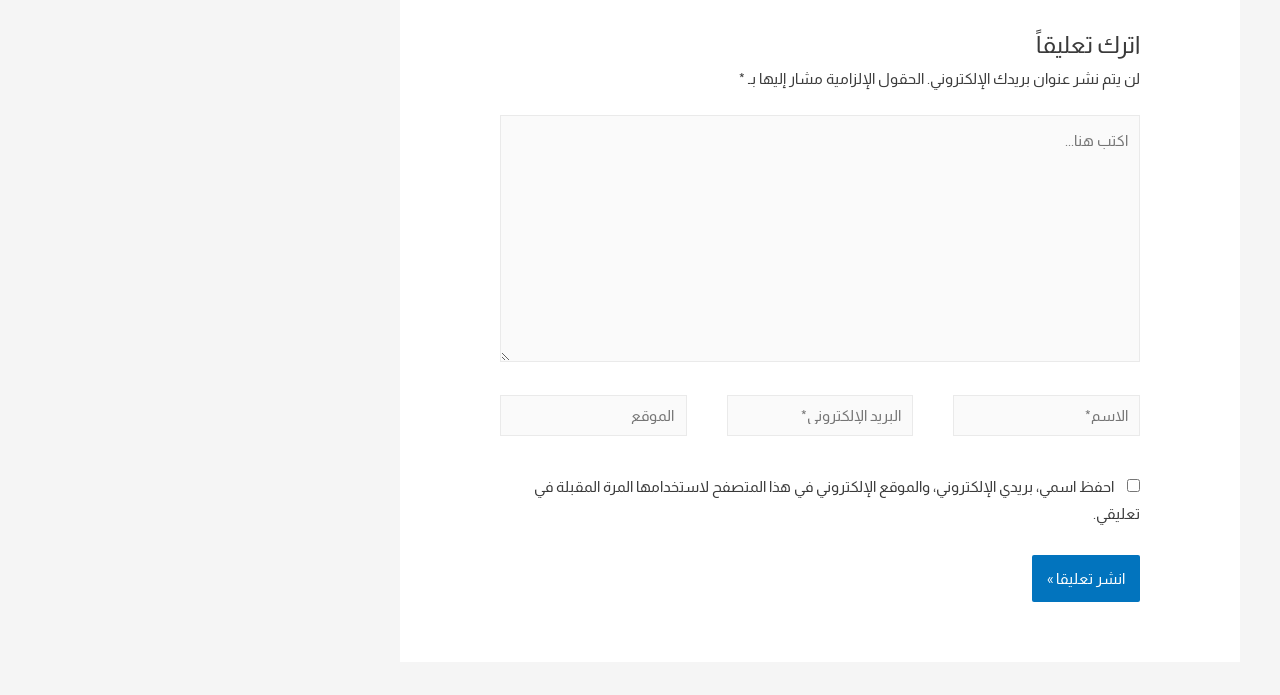Respond to the following query with just one word or a short phrase: 
What is the purpose of the checkbox?

Save information